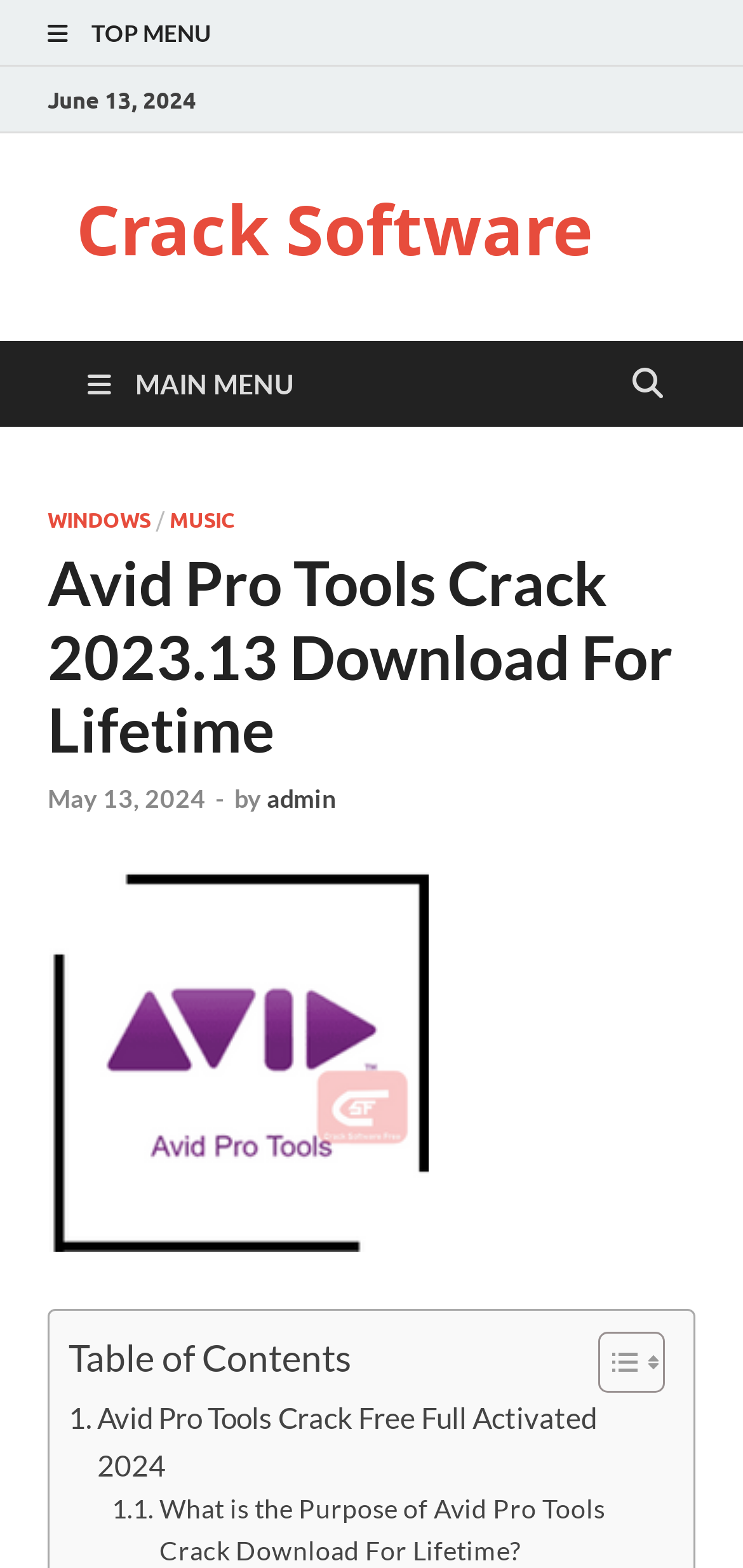Calculate the bounding box coordinates for the UI element based on the following description: "parent_node: WINDOWS / MUSIC". Ensure the coordinates are four float numbers between 0 and 1, i.e., [left, top, right, bottom].

[0.064, 0.779, 0.577, 0.802]